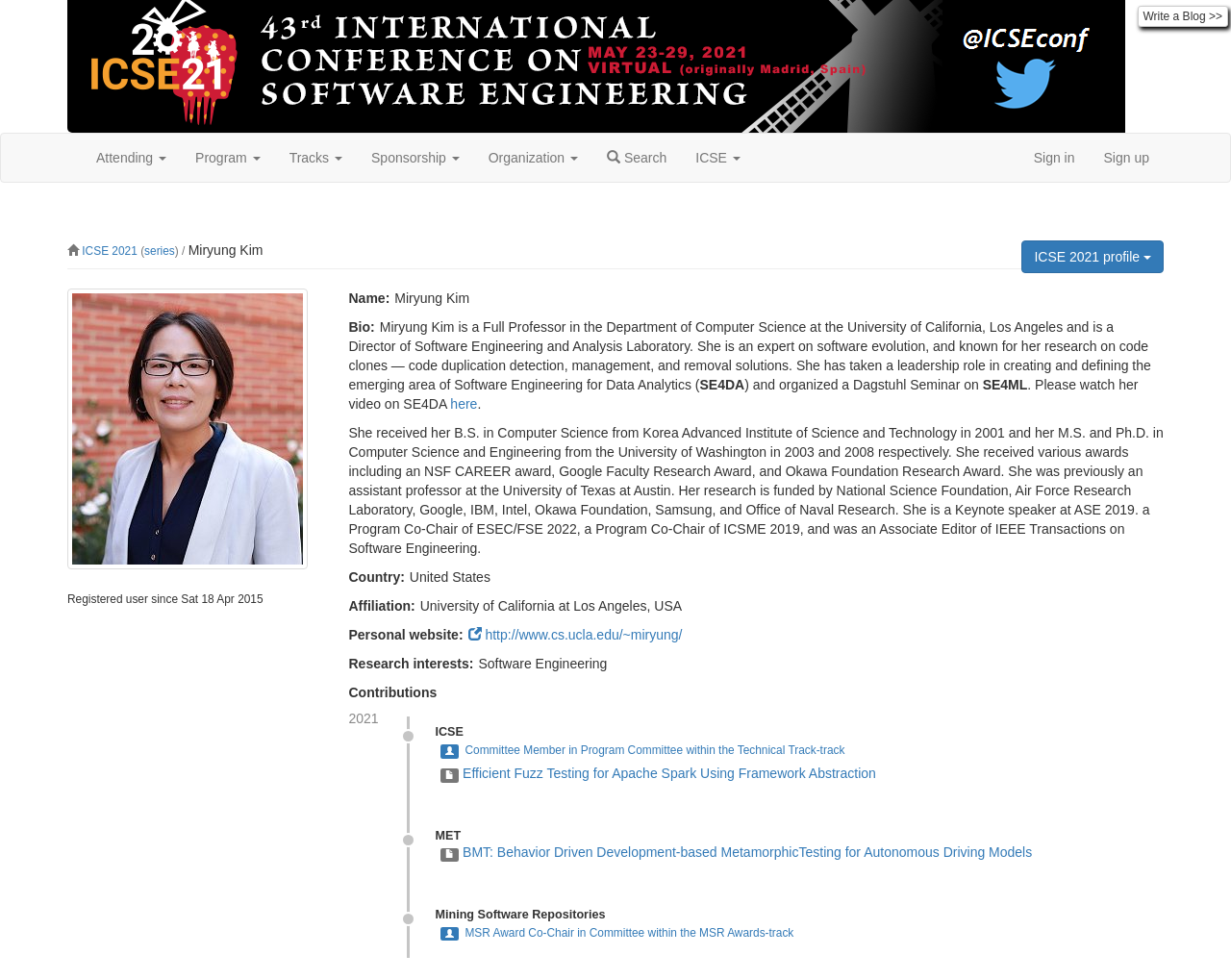What is the title of Miryung Kim's video?
Could you please answer the question thoroughly and with as much detail as possible?

I found the answer by looking at the profile section, where I saw a text 'Please watch her video on SE4DA'. This suggests that SE4DA is the title of Miryung Kim's video.